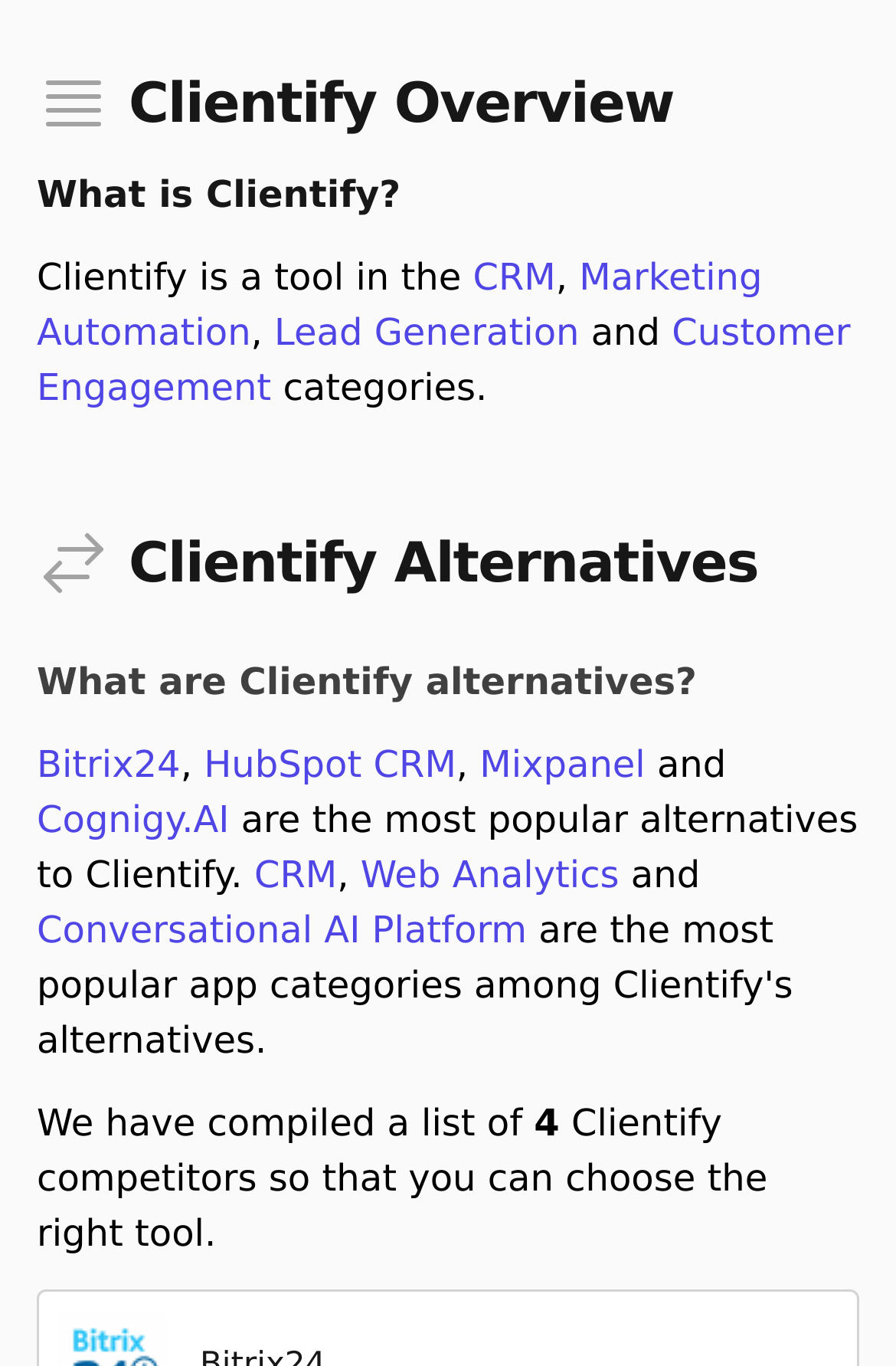Give a concise answer of one word or phrase to the question: 
What are the alternatives to Clientify?

Bitrix24, HubSpot CRM, Mixpanel, and Cognigy.AI